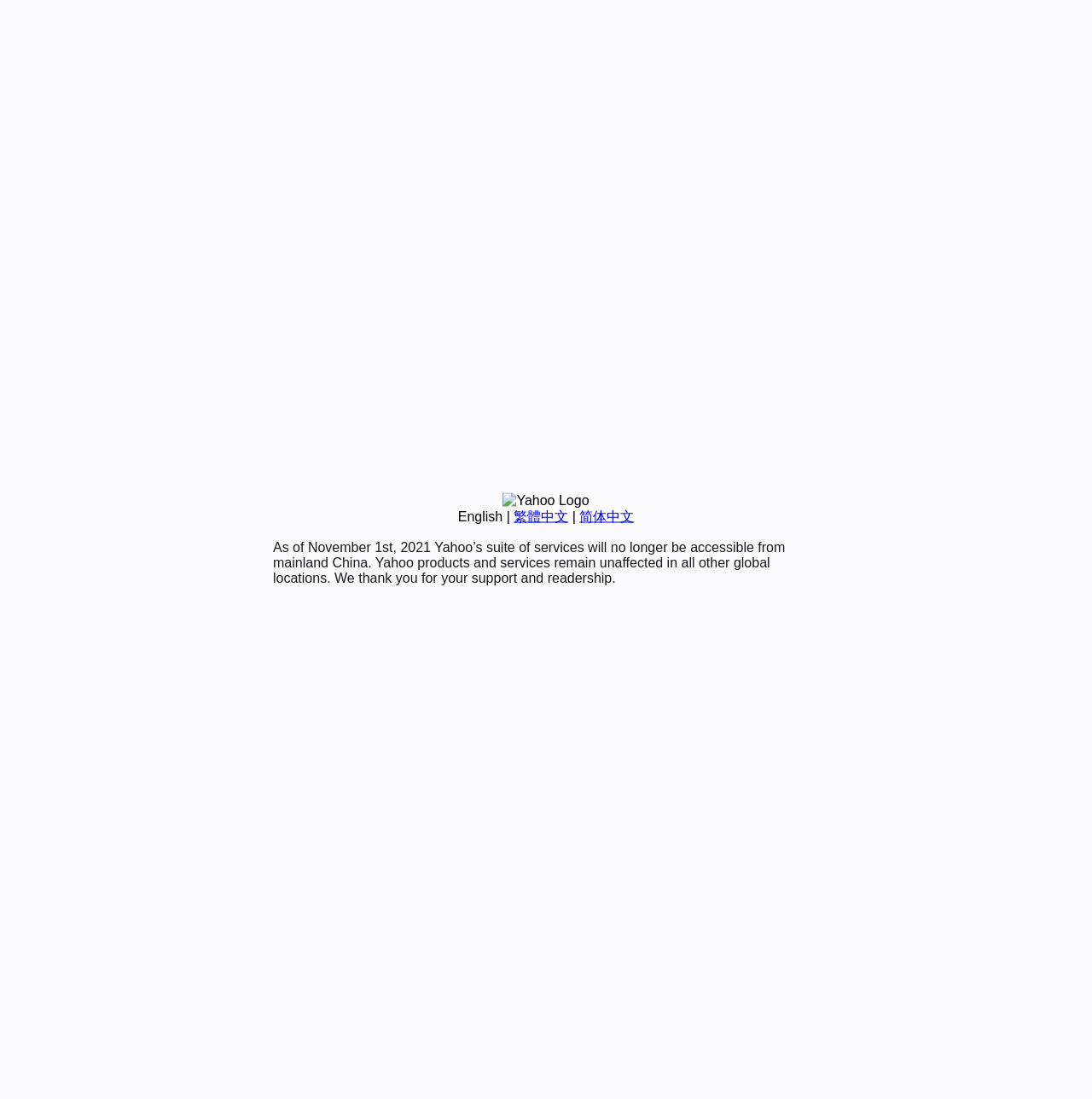Based on the provided description, "Facebook", find the bounding box of the corresponding UI element in the screenshot.

None